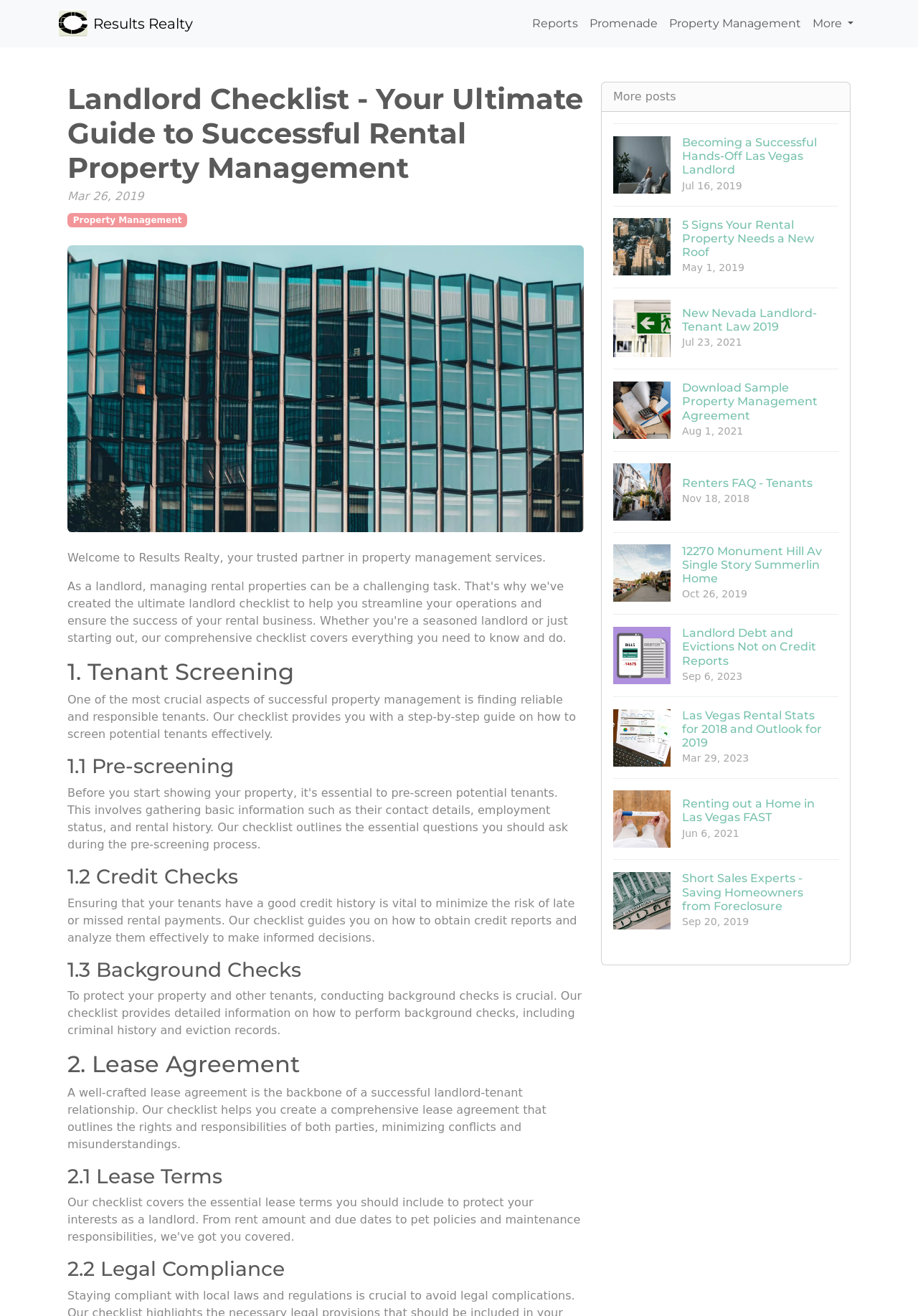Specify the bounding box coordinates of the region I need to click to perform the following instruction: "Click the 'Becoming a Successful Hands-Off Las Vegas Landlord' link". The coordinates must be four float numbers in the range of 0 to 1, i.e., [left, top, right, bottom].

[0.668, 0.094, 0.913, 0.156]